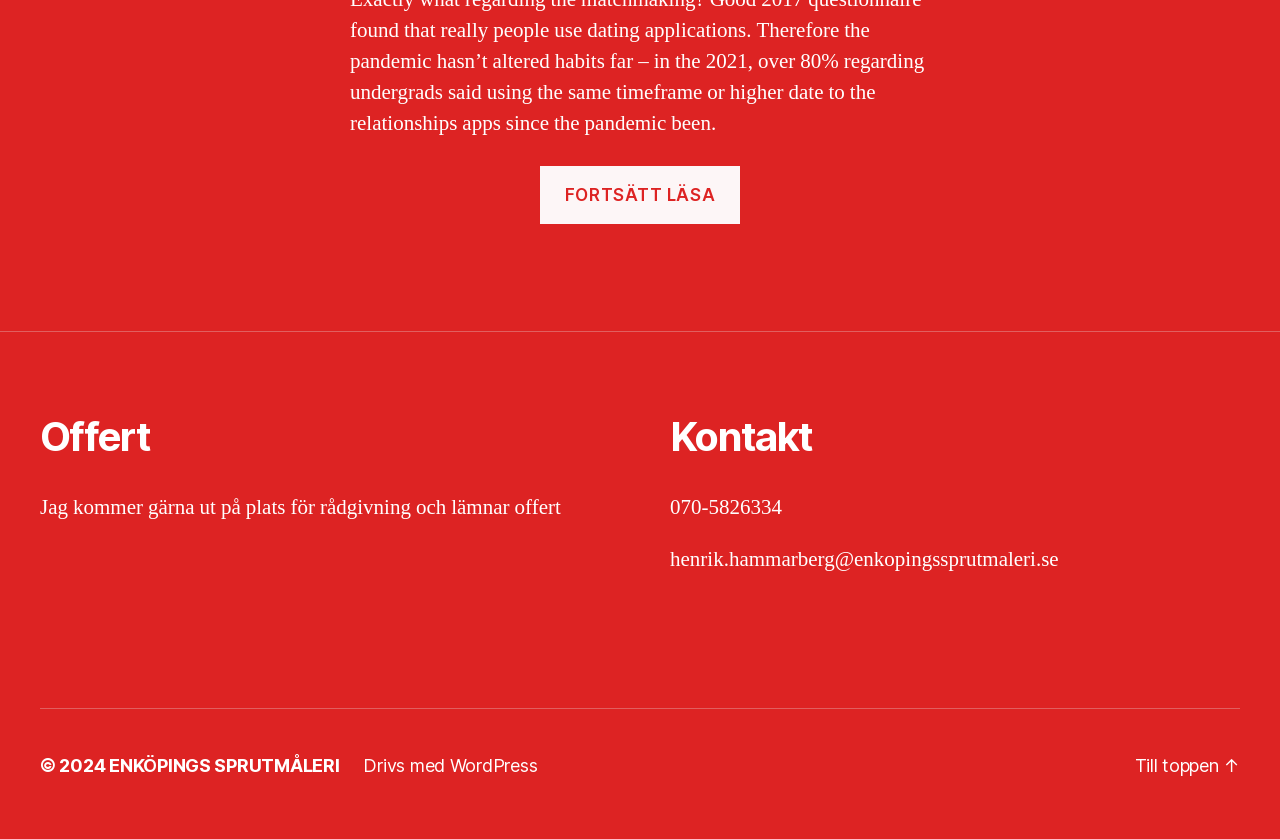Find the bounding box of the UI element described as: "Drivs med WordPress". The bounding box coordinates should be given as four float values between 0 and 1, i.e., [left, top, right, bottom].

[0.284, 0.965, 0.42, 0.99]